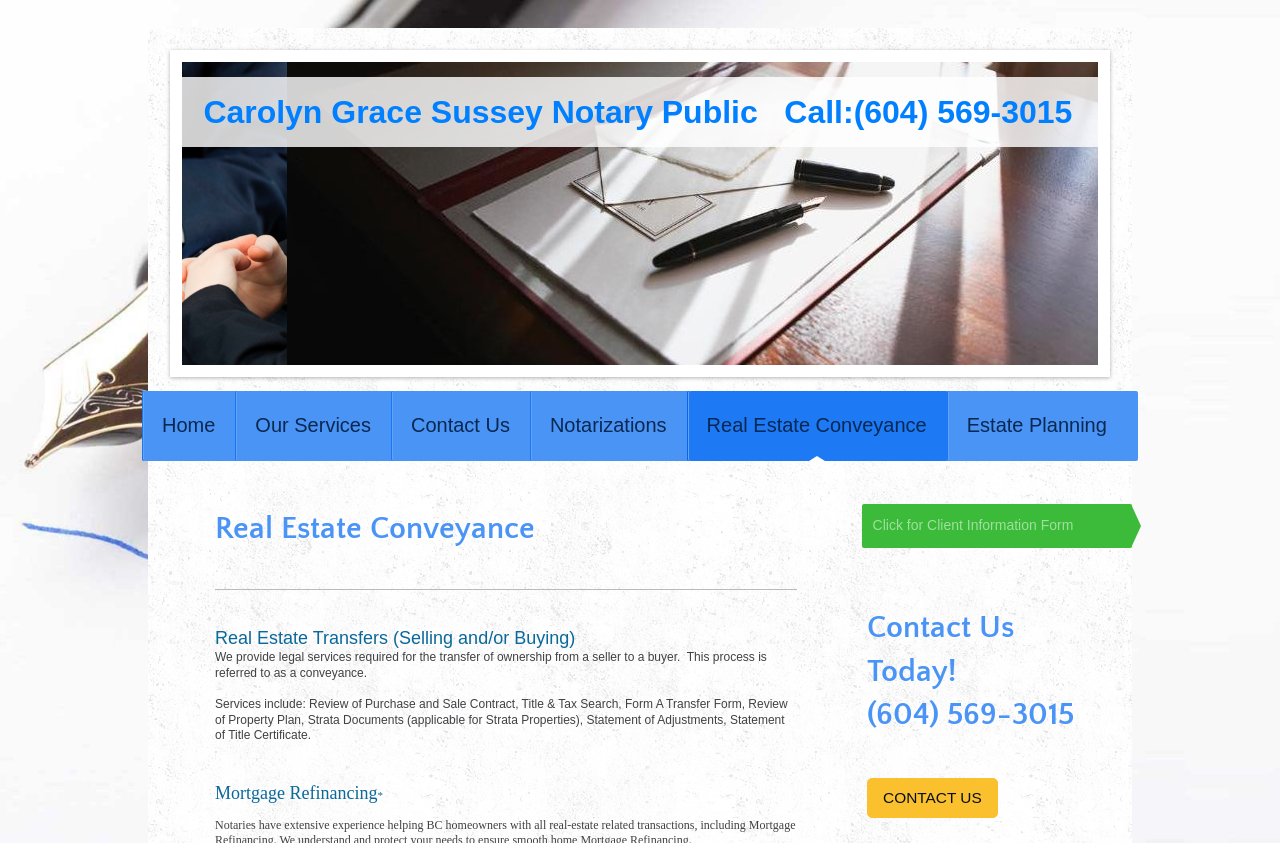Determine the bounding box coordinates of the area to click in order to meet this instruction: "Click on CONTACT US".

[0.677, 0.923, 0.779, 0.97]